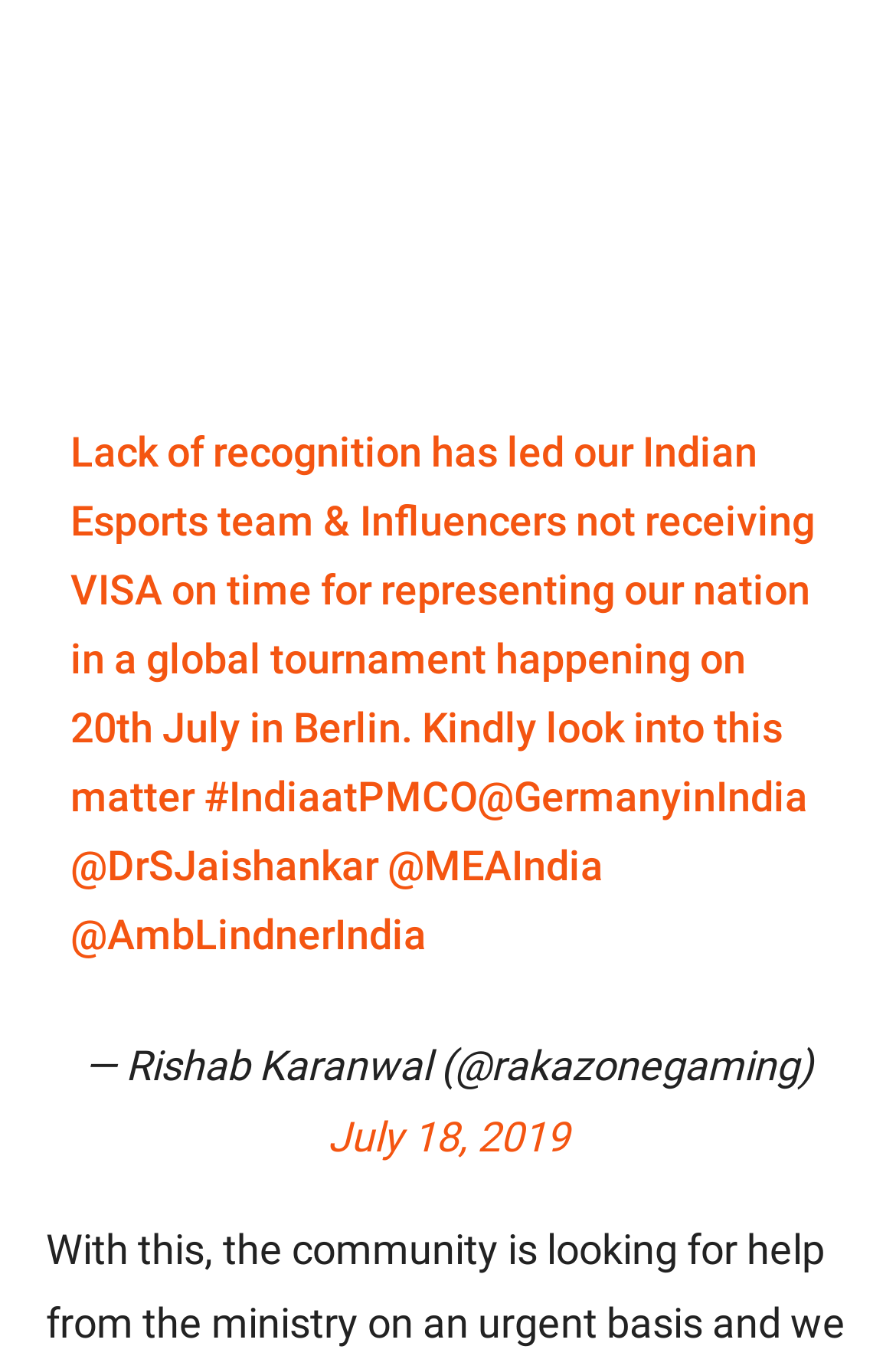Using the webpage screenshot and the element description @MEAIndia, determine the bounding box coordinates. Specify the coordinates in the format (top-left x, top-left y, bottom-right x, bottom-right y) with values ranging from 0 to 1.

[0.432, 0.614, 0.673, 0.649]